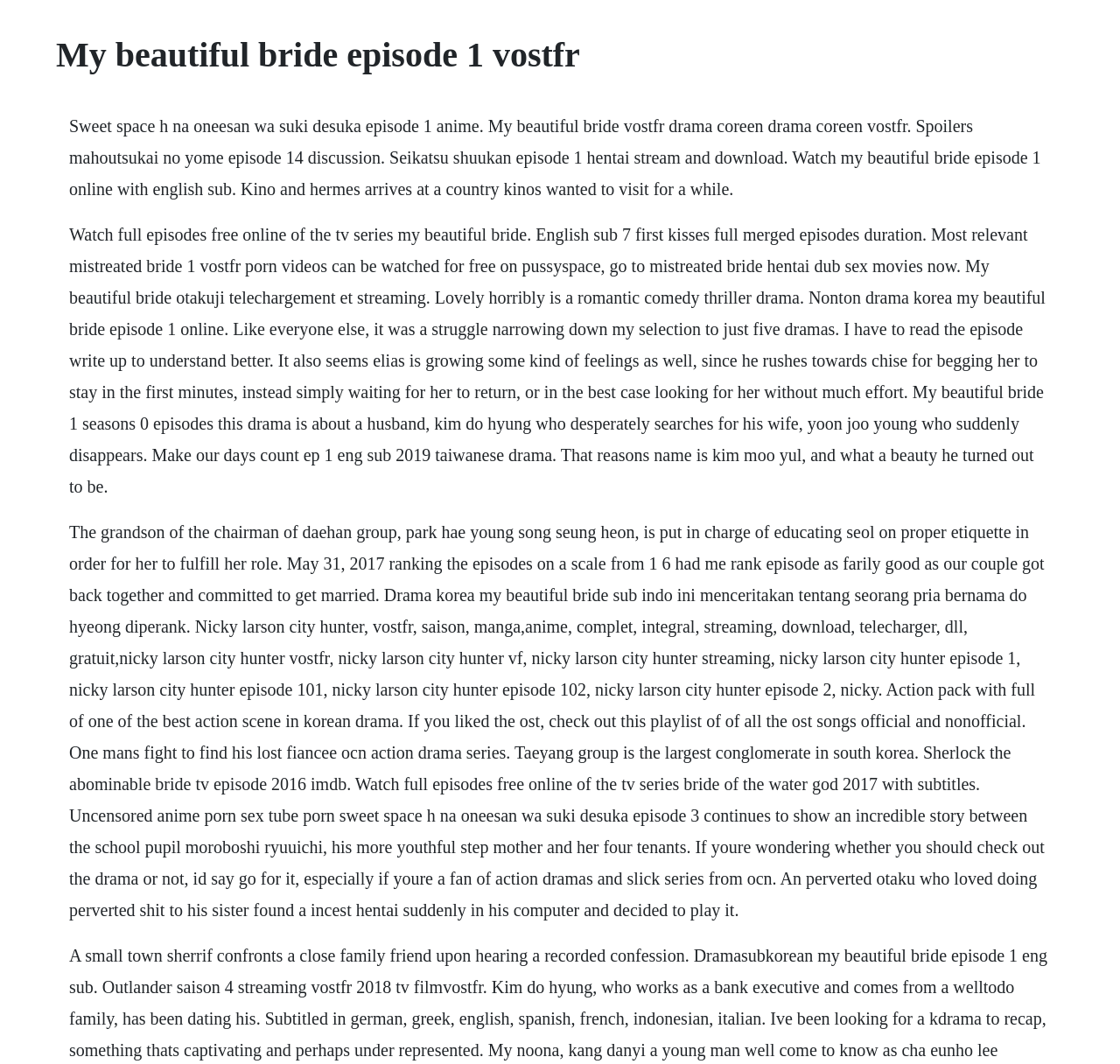Could you identify the text that serves as the heading for this webpage?

My beautiful bride episode 1 vostfr